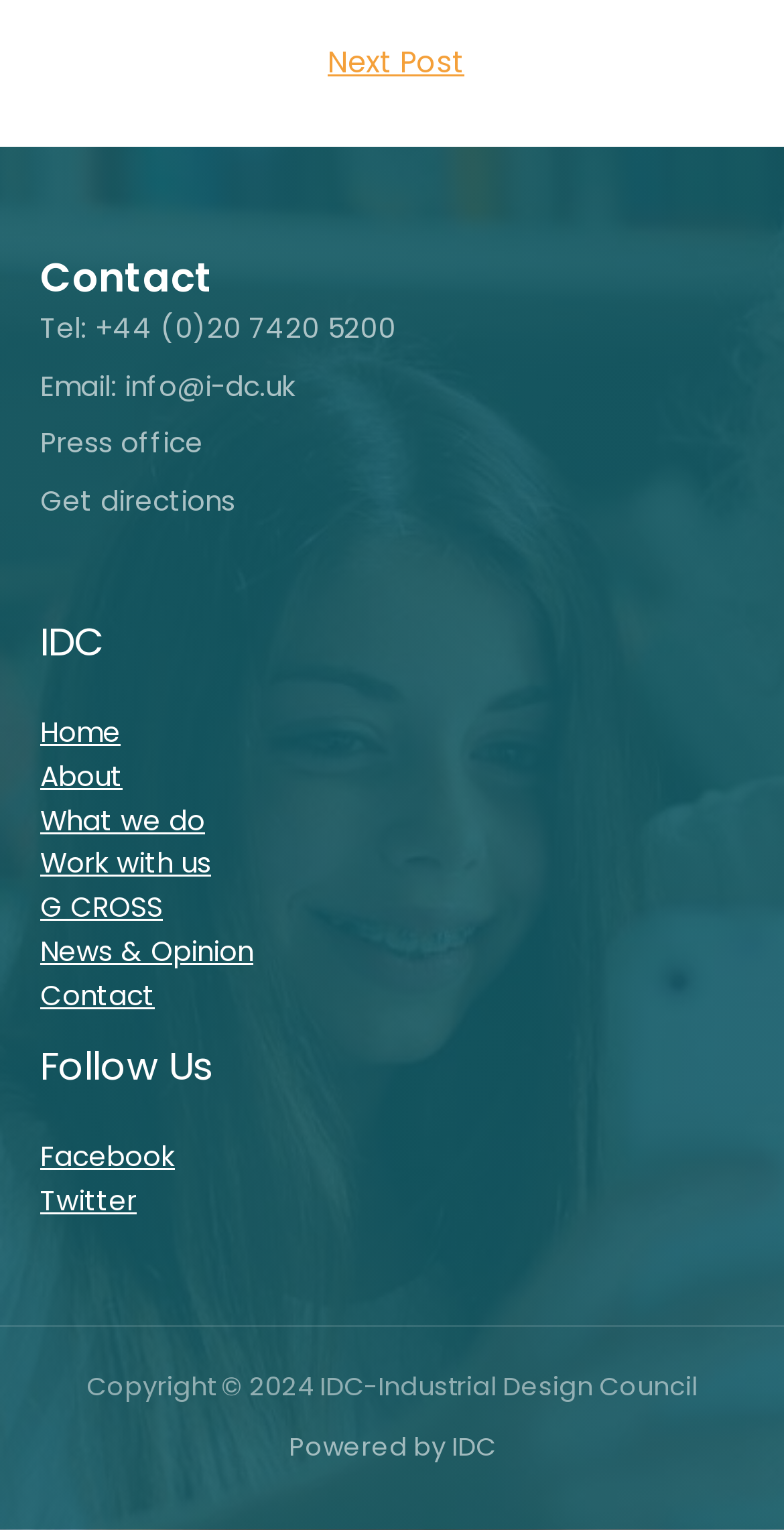Identify the bounding box coordinates of the part that should be clicked to carry out this instruction: "Enter your name".

None